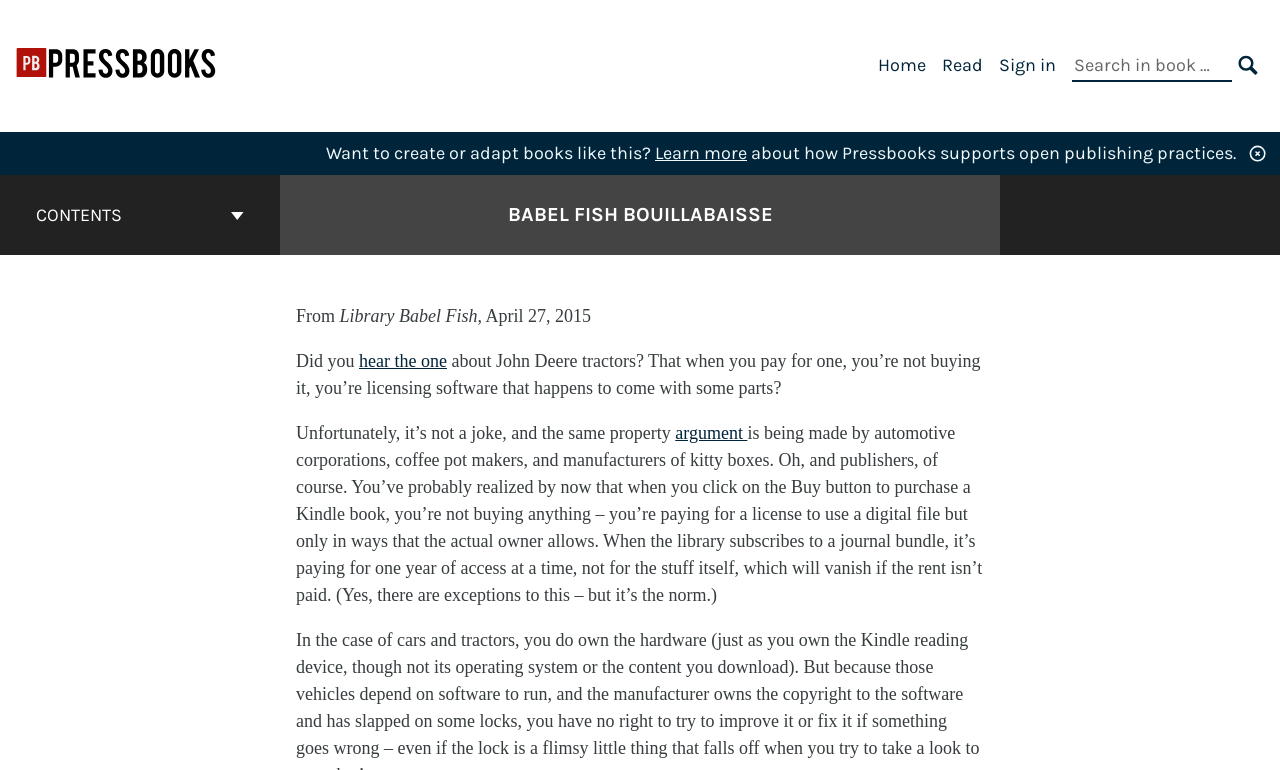Determine the bounding box coordinates of the section to be clicked to follow the instruction: "Learn more". The coordinates should be given as four float numbers between 0 and 1, formatted as [left, top, right, bottom].

[0.512, 0.184, 0.584, 0.213]